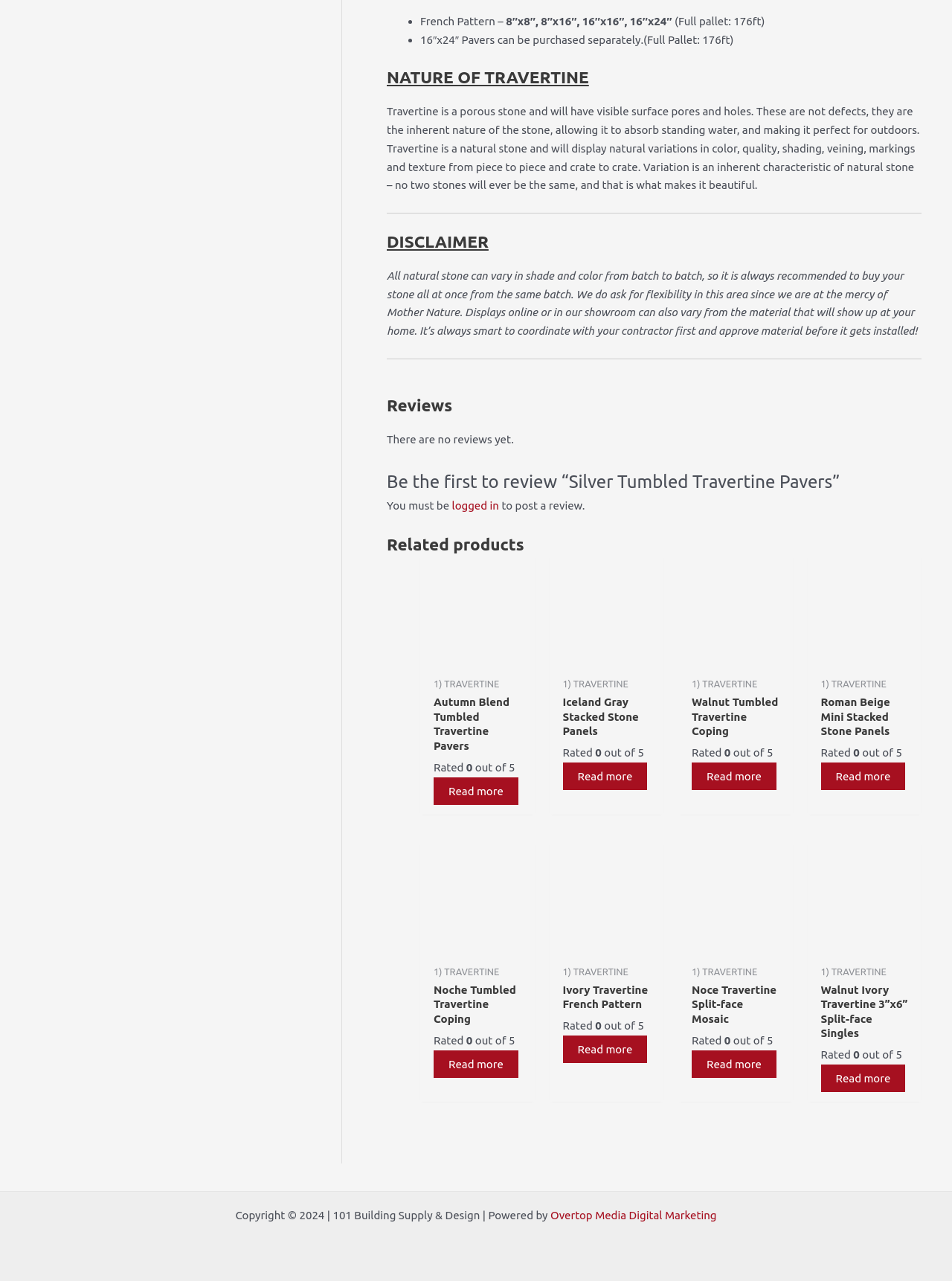Determine the bounding box coordinates for the region that must be clicked to execute the following instruction: "Explore 'Roman Beige Mini Stacked Stone Panels'".

[0.862, 0.596, 0.951, 0.617]